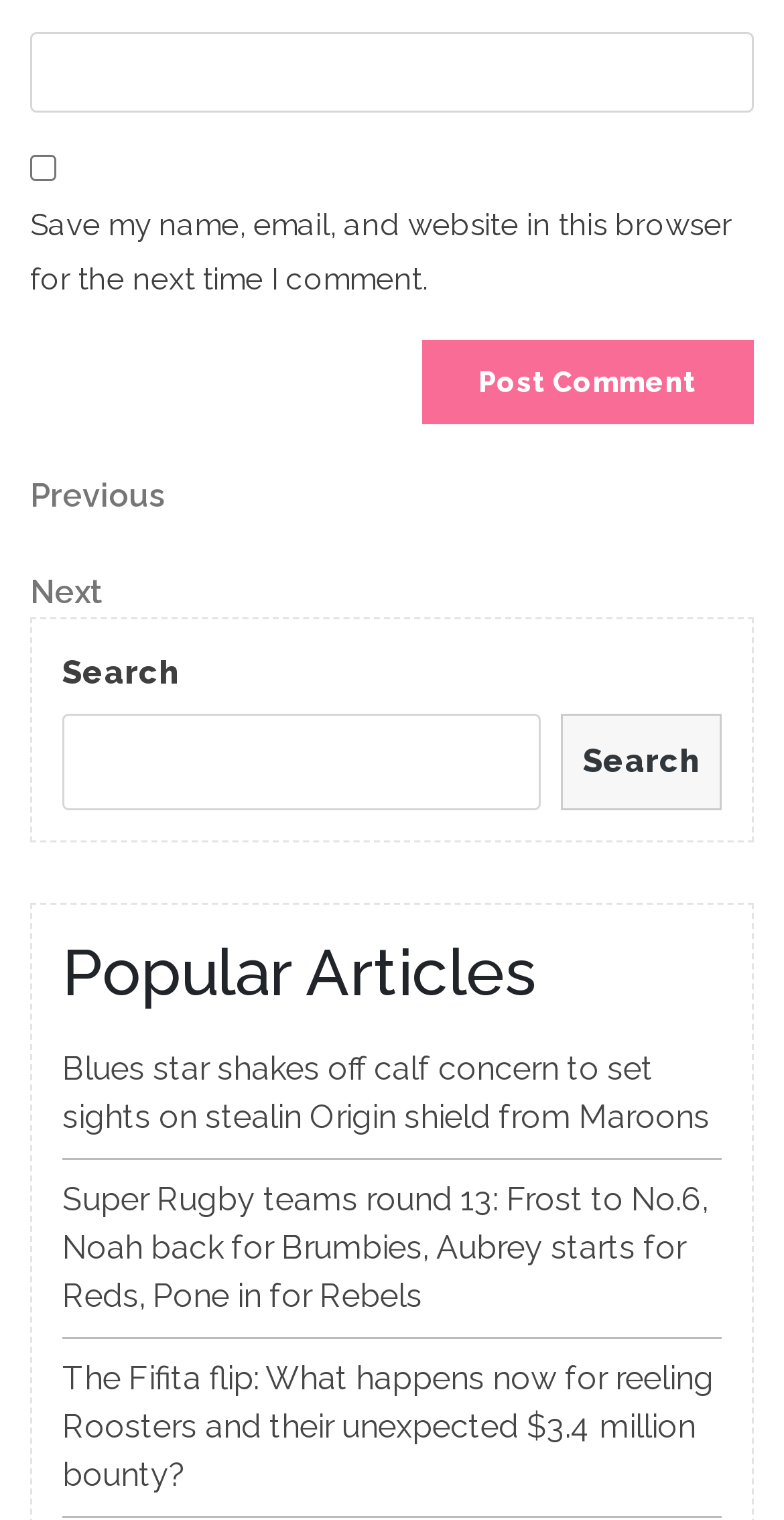Identify the bounding box coordinates for the UI element described as: "name="submit" value="Post Comment"".

[0.538, 0.224, 0.962, 0.279]